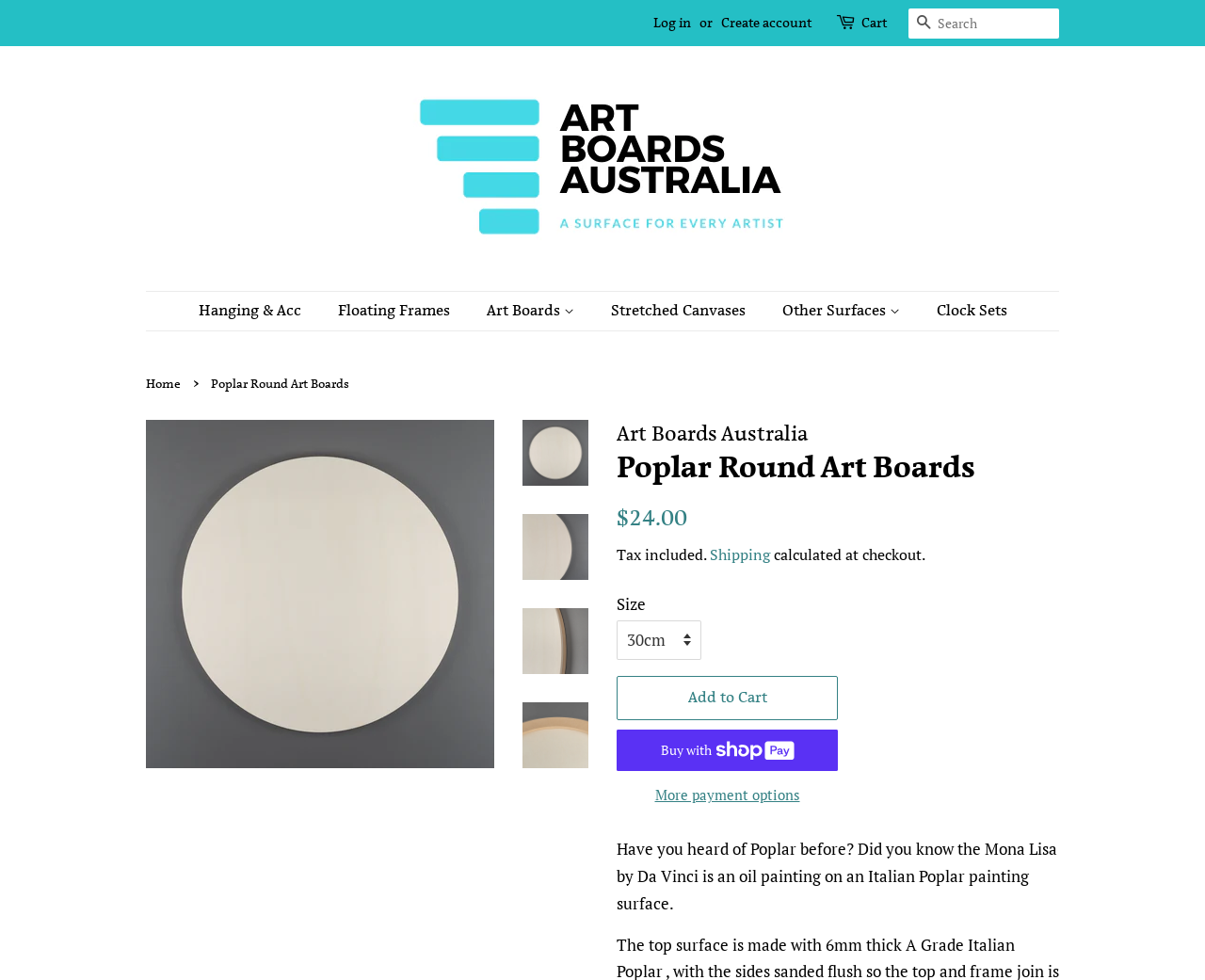Please locate the bounding box coordinates of the element that should be clicked to complete the given instruction: "Add to Cart".

[0.512, 0.69, 0.695, 0.735]